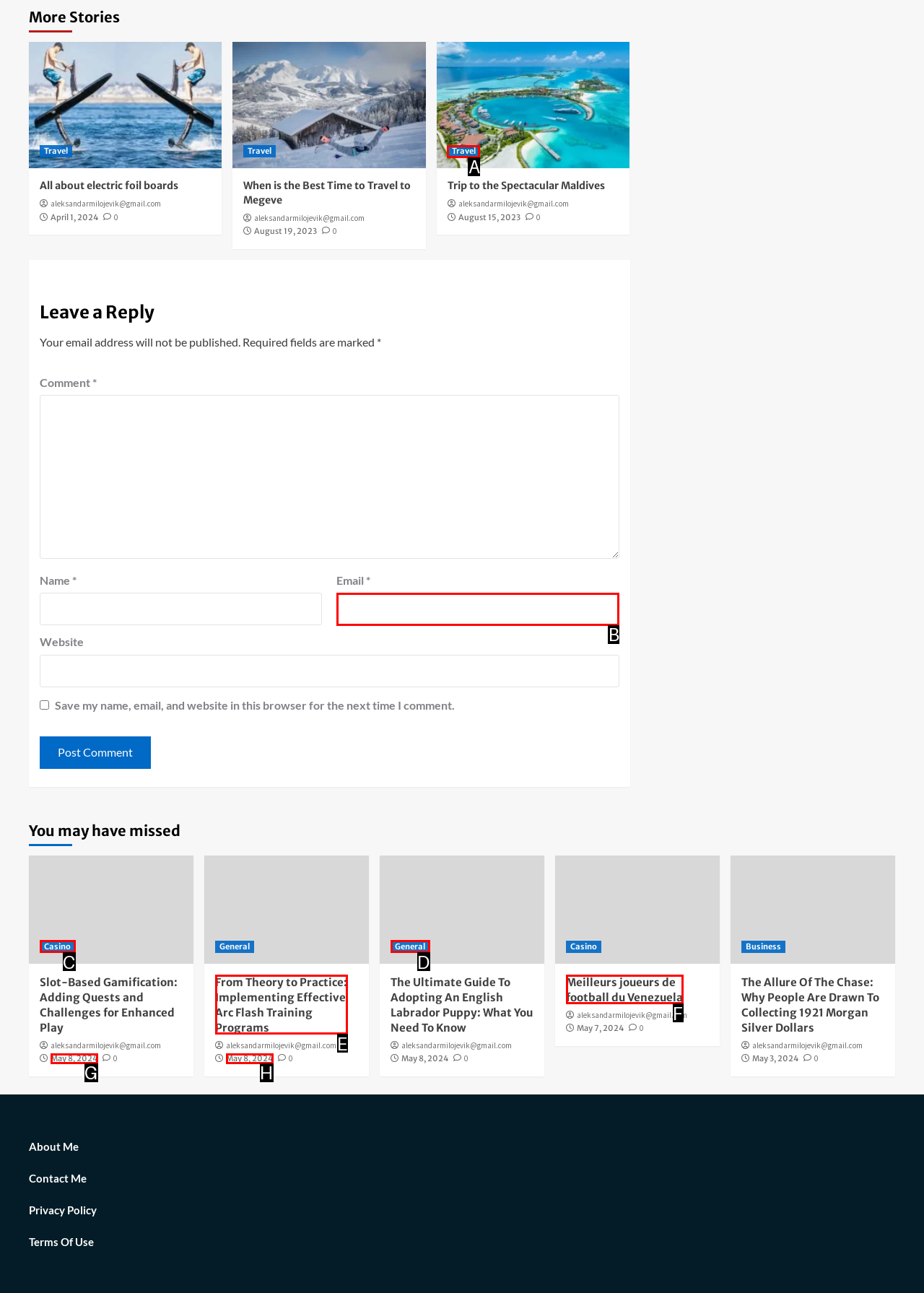Point out the HTML element that matches the following description: May 8, 2024
Answer with the letter from the provided choices.

G